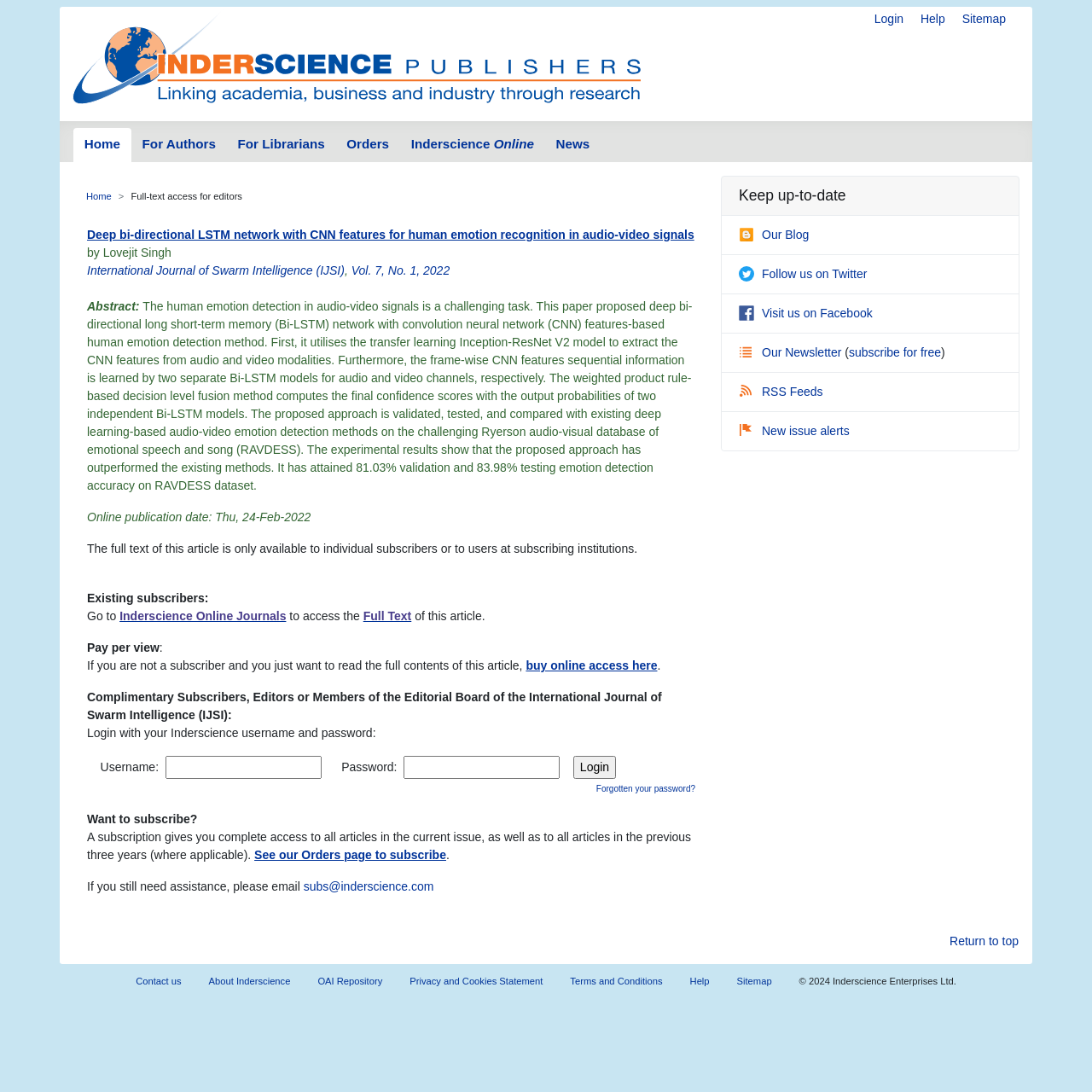Provide the bounding box coordinates for the UI element described in this sentence: "Forgotten your password?". The coordinates should be four float values between 0 and 1, i.e., [left, top, right, bottom].

[0.546, 0.715, 0.637, 0.727]